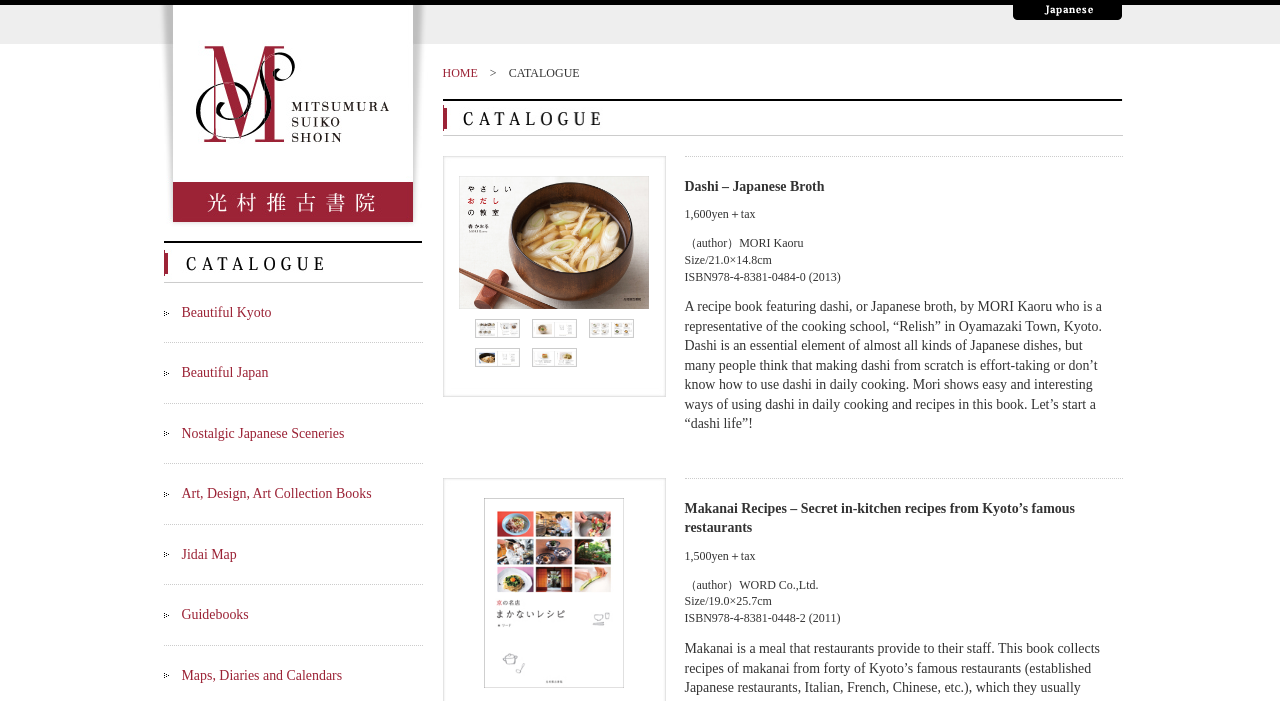Pinpoint the bounding box coordinates of the element to be clicked to execute the instruction: "Go to 'Contact'".

None